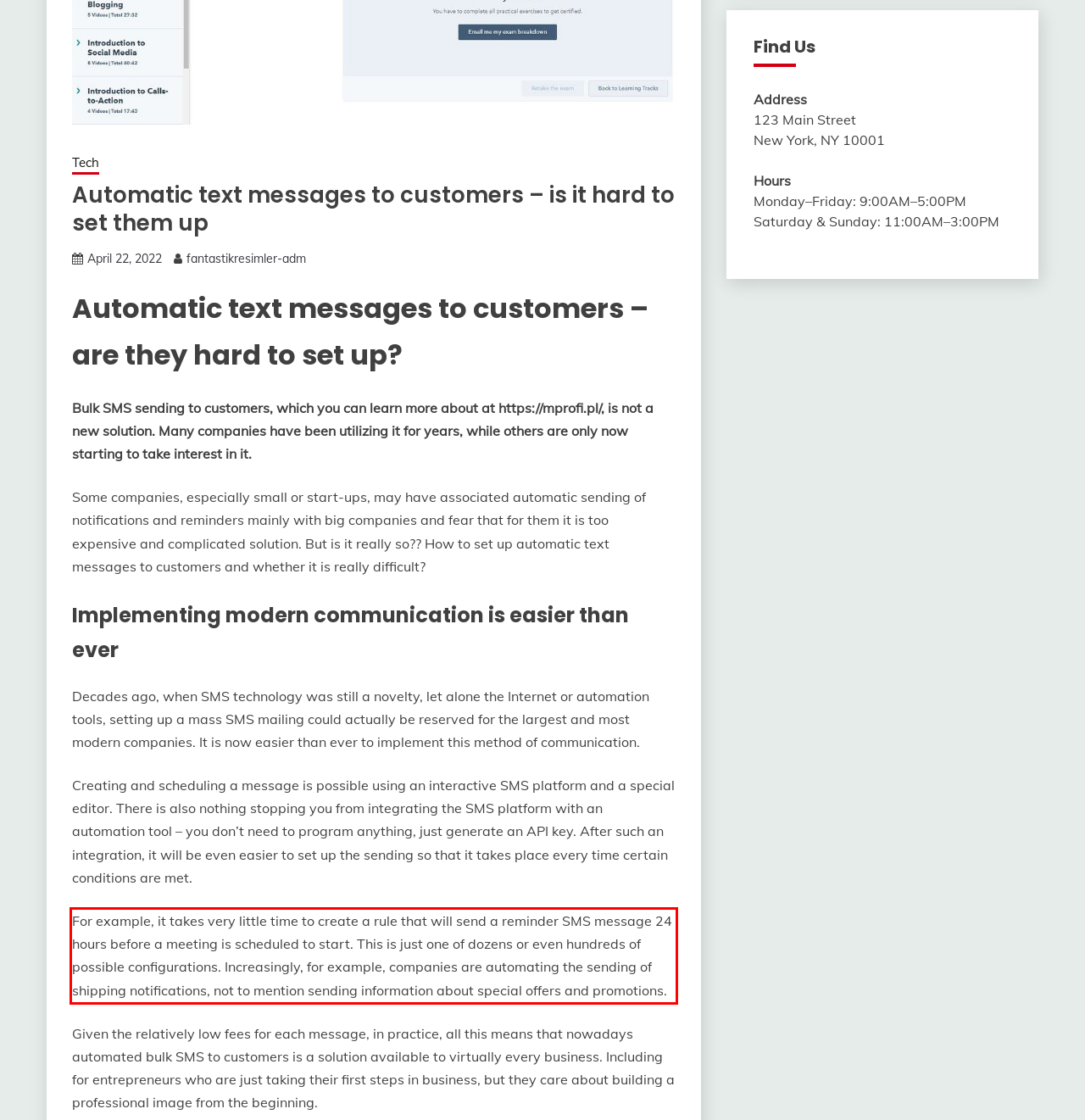Given a screenshot of a webpage containing a red rectangle bounding box, extract and provide the text content found within the red bounding box.

For example, it takes very little time to create a rule that will send a reminder SMS message 24 hours before a meeting is scheduled to start. This is just one of dozens or even hundreds of possible configurations. Increasingly, for example, companies are automating the sending of shipping notifications, not to mention sending information about special offers and promotions.